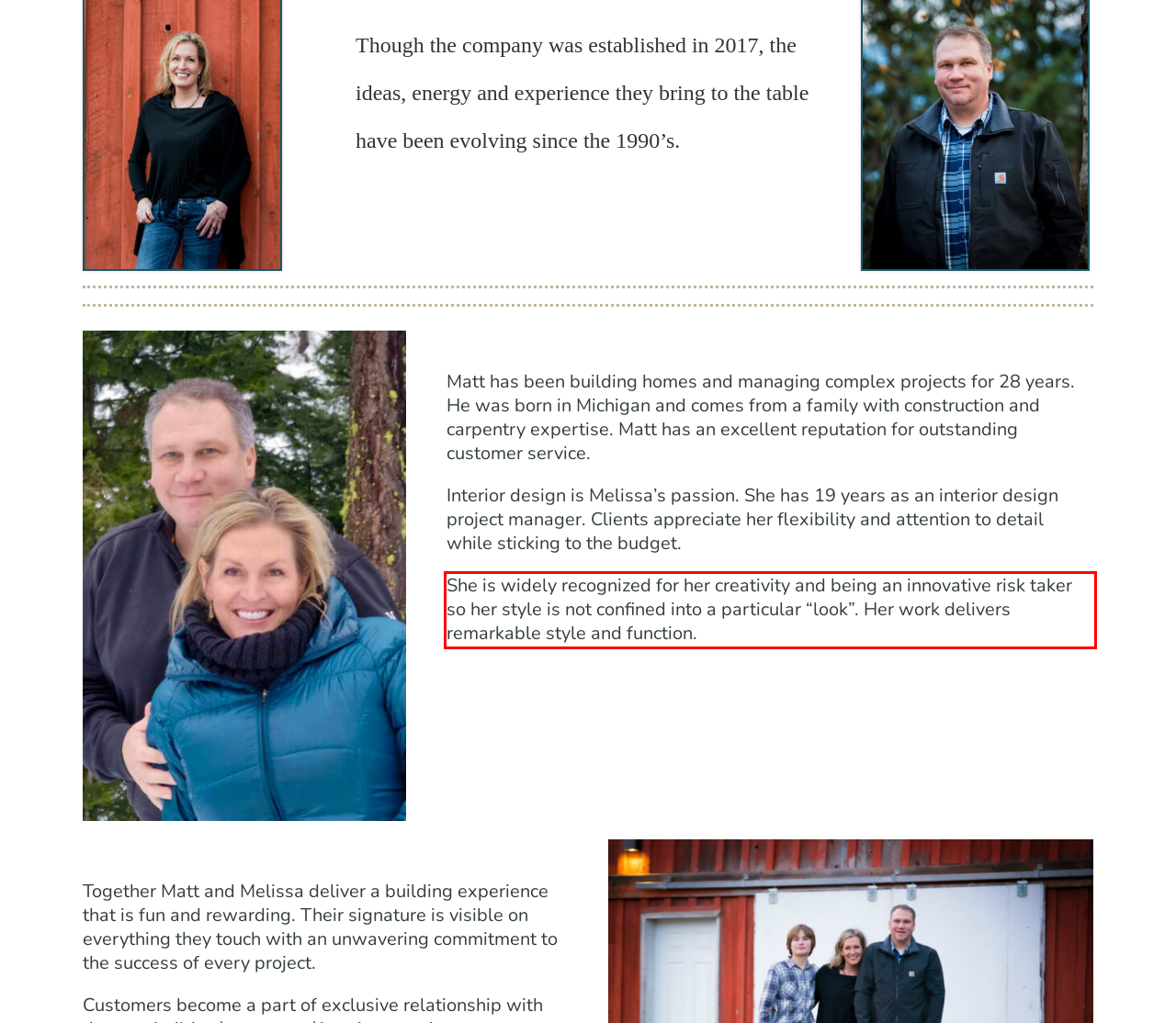You are presented with a webpage screenshot featuring a red bounding box. Perform OCR on the text inside the red bounding box and extract the content.

She is widely recognized for her creativity and being an innovative risk taker so her style is not confined into a particular “look”. Her work delivers remarkable style and function.